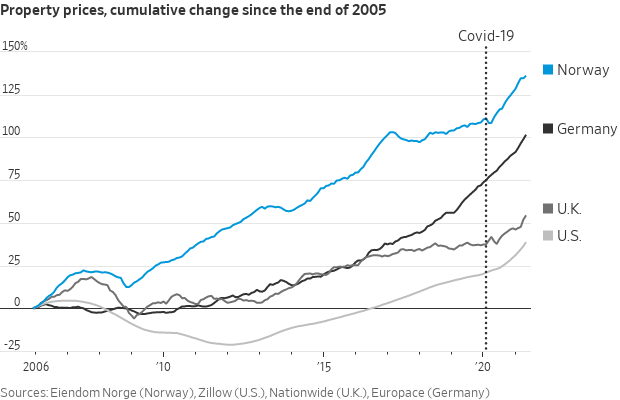What event is marked by the vertical dashed line?
Refer to the image and provide a concise answer in one word or phrase.

COVID-19 pandemic